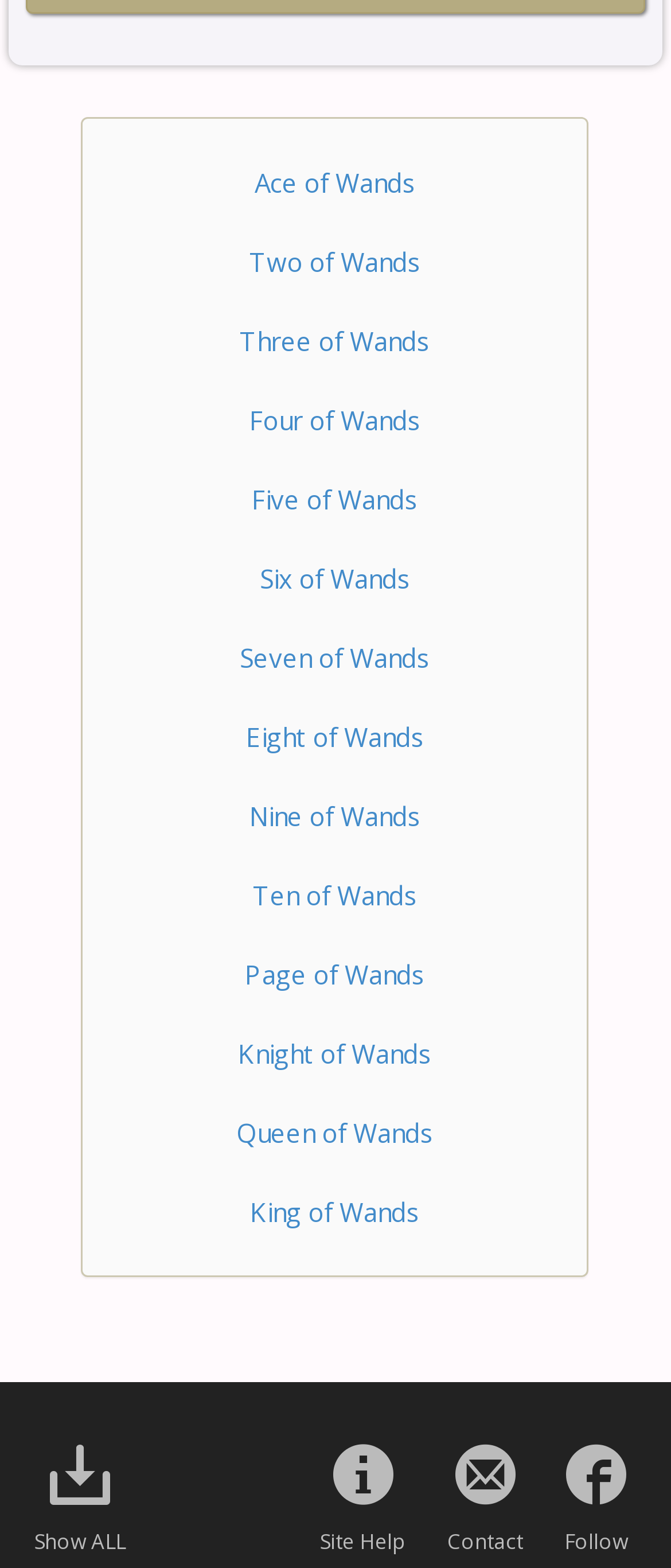Pinpoint the bounding box coordinates of the clickable area needed to execute the instruction: "Follow Us on Facebook". The coordinates should be specified as four float numbers between 0 and 1, i.e., [left, top, right, bottom].

[0.844, 0.935, 0.933, 0.954]